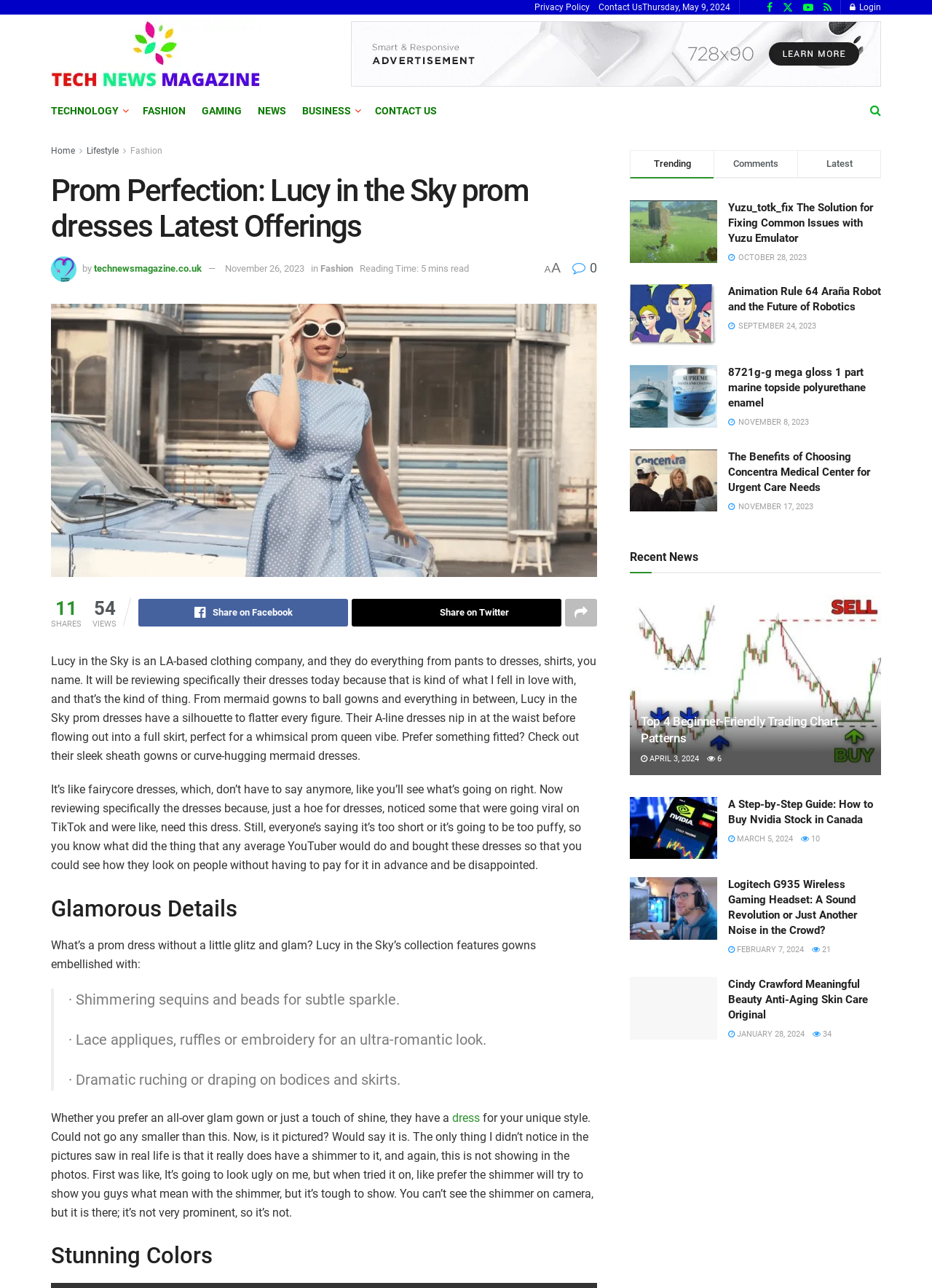Can you show the bounding box coordinates of the region to click on to complete the task described in the instruction: "Share on Facebook"?

[0.148, 0.465, 0.373, 0.486]